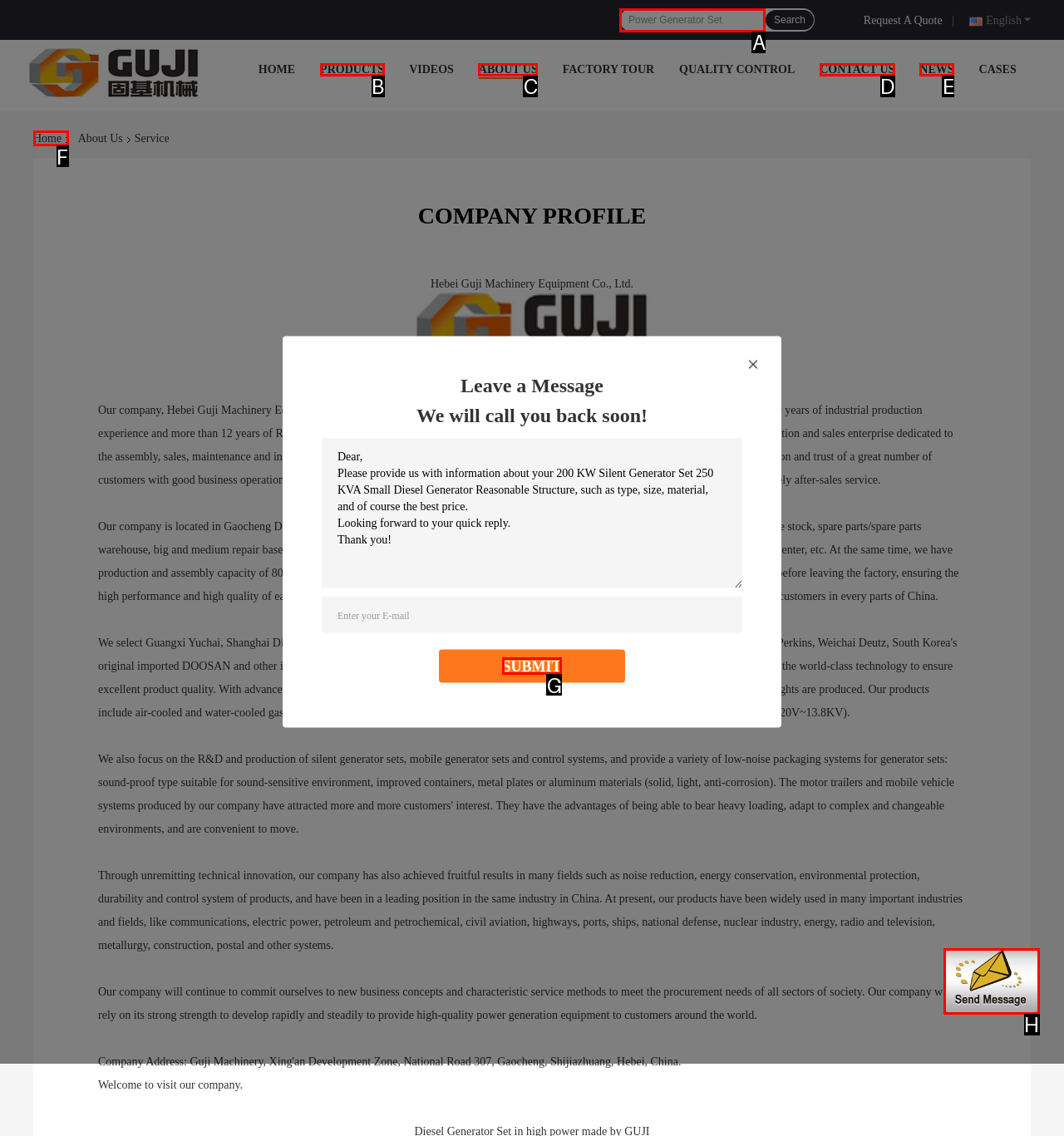Choose the HTML element you need to click to achieve the following task: Submit your inquiry
Respond with the letter of the selected option from the given choices directly.

G